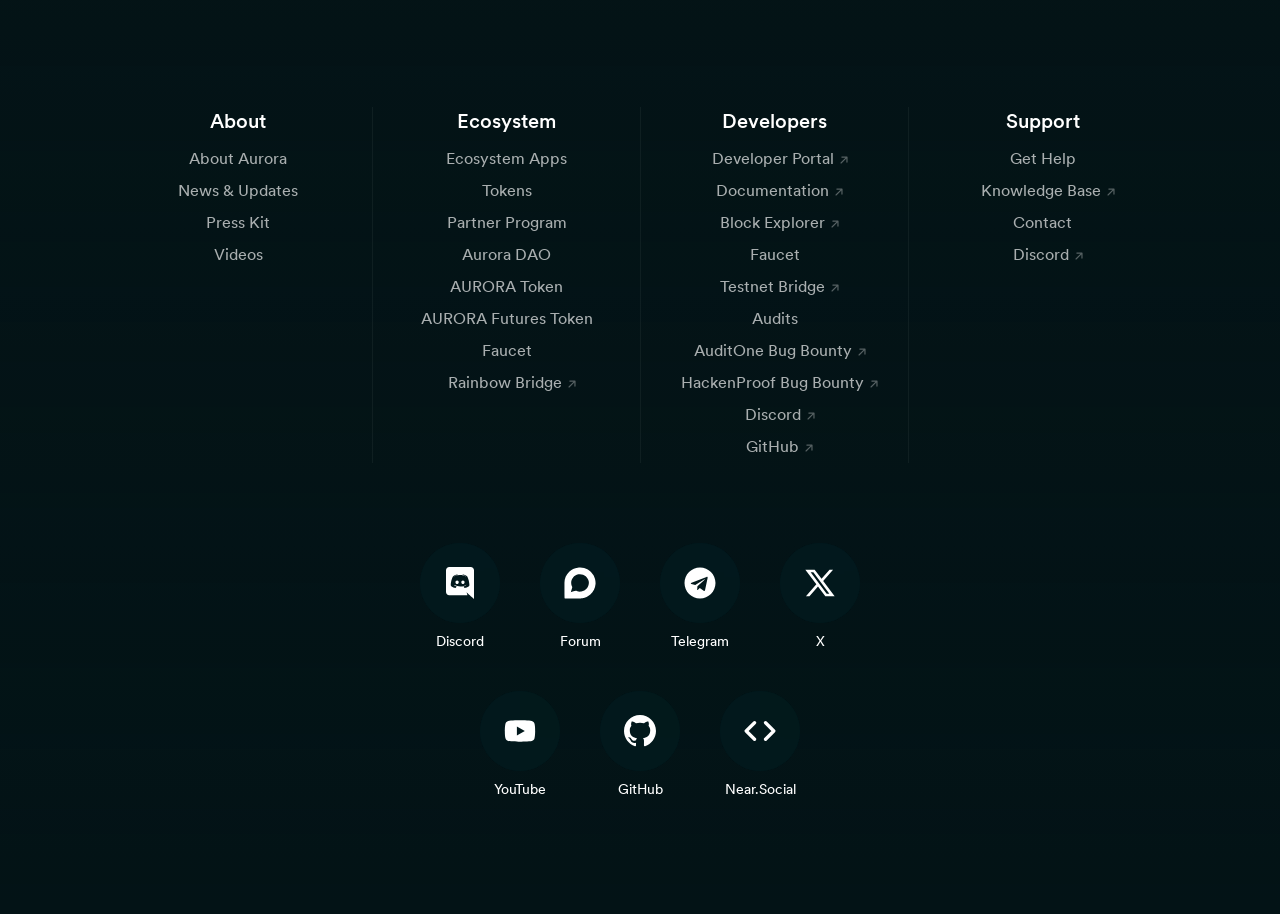Locate the bounding box coordinates of the element's region that should be clicked to carry out the following instruction: "Join the Discord community". The coordinates need to be four float numbers between 0 and 1, i.e., [left, top, right, bottom].

[0.328, 0.594, 0.391, 0.712]